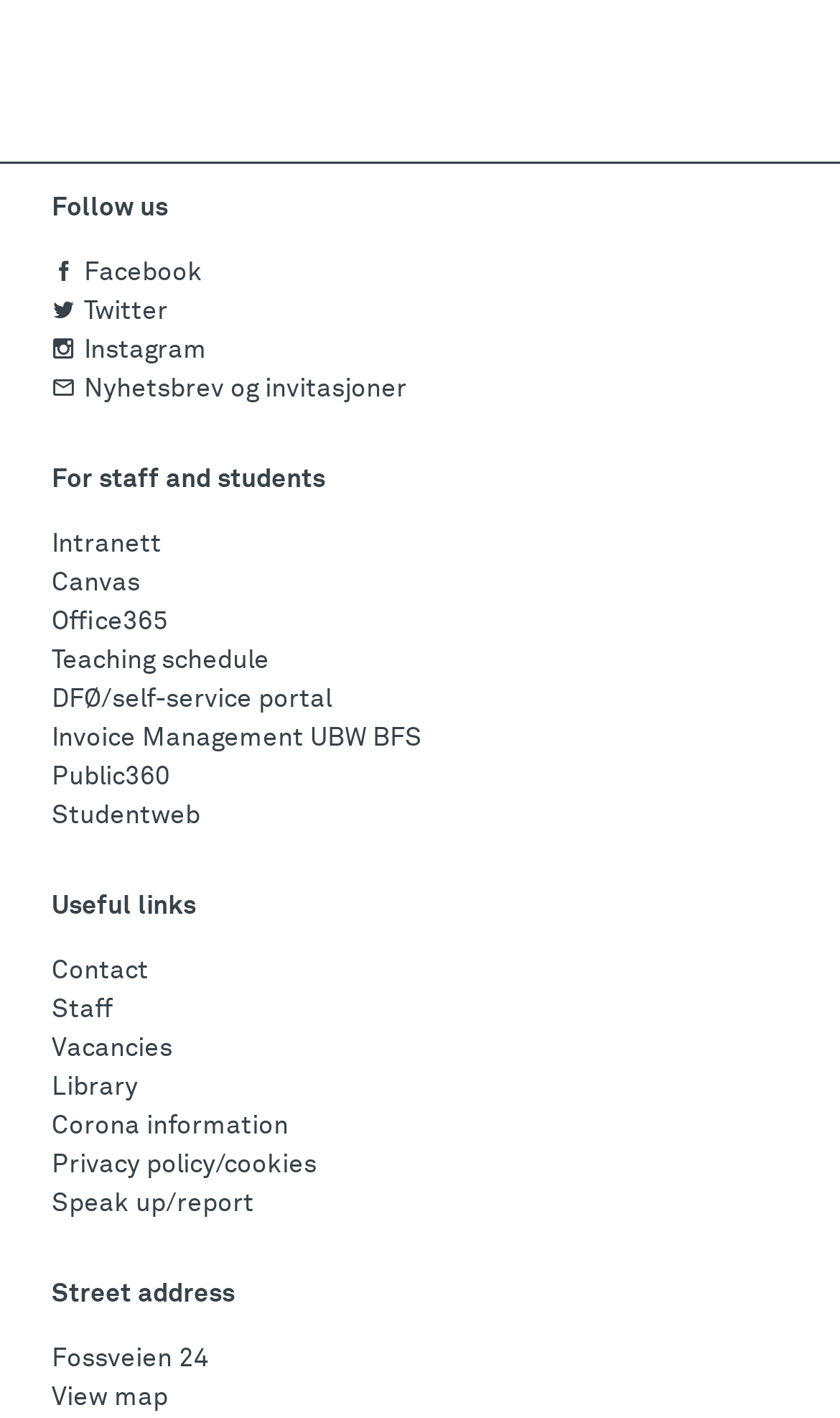Please identify the bounding box coordinates of the clickable area that will fulfill the following instruction: "Access Intranett". The coordinates should be in the format of four float numbers between 0 and 1, i.e., [left, top, right, bottom].

[0.062, 0.376, 0.192, 0.394]